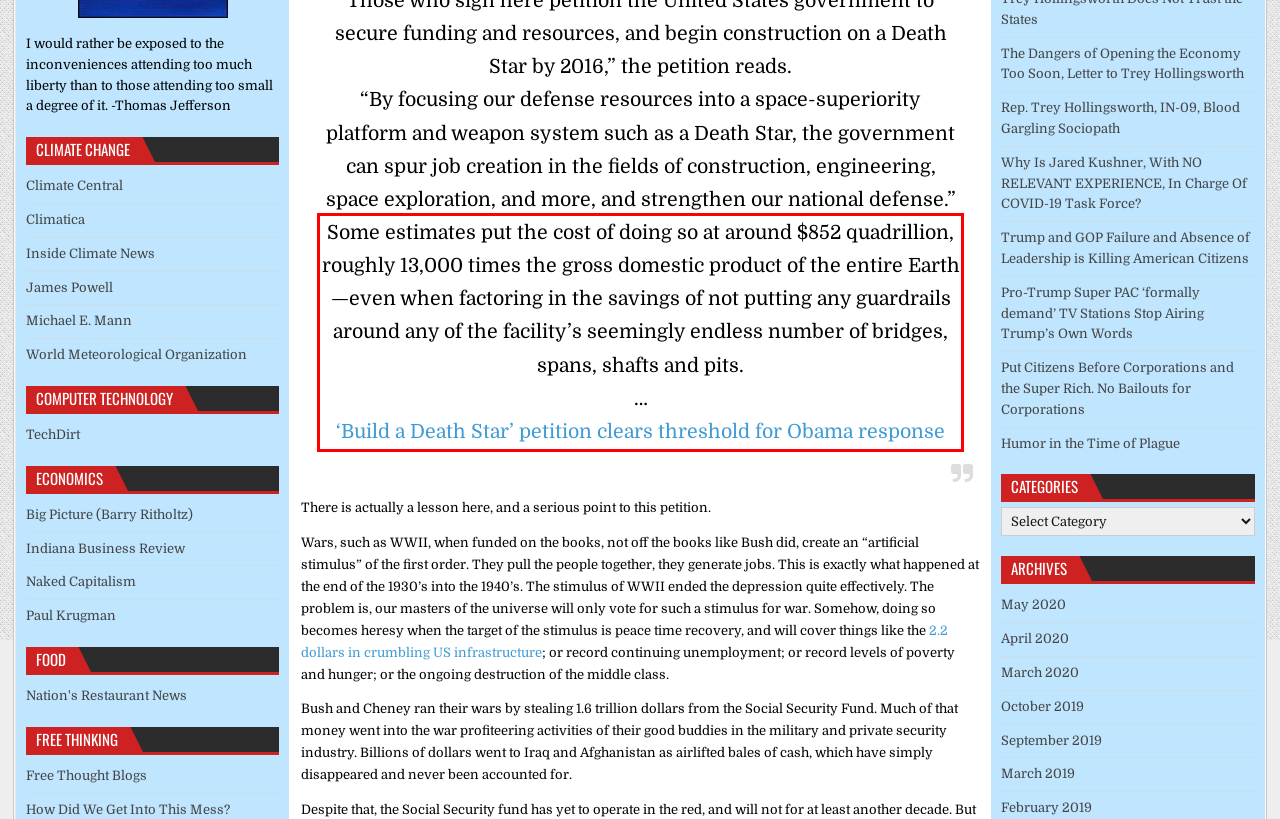Identify and extract the text within the red rectangle in the screenshot of the webpage.

Some estimates put the cost of doing so at around $852 quadrillion, roughly 13,000 times the gross domestic product of the entire Earth—even when factoring in the savings of not putting any guardrails around any of the facility’s seemingly endless number of bridges, spans, shafts and pits. … ‘Build a Death Star’ petition clears threshold for Obama response